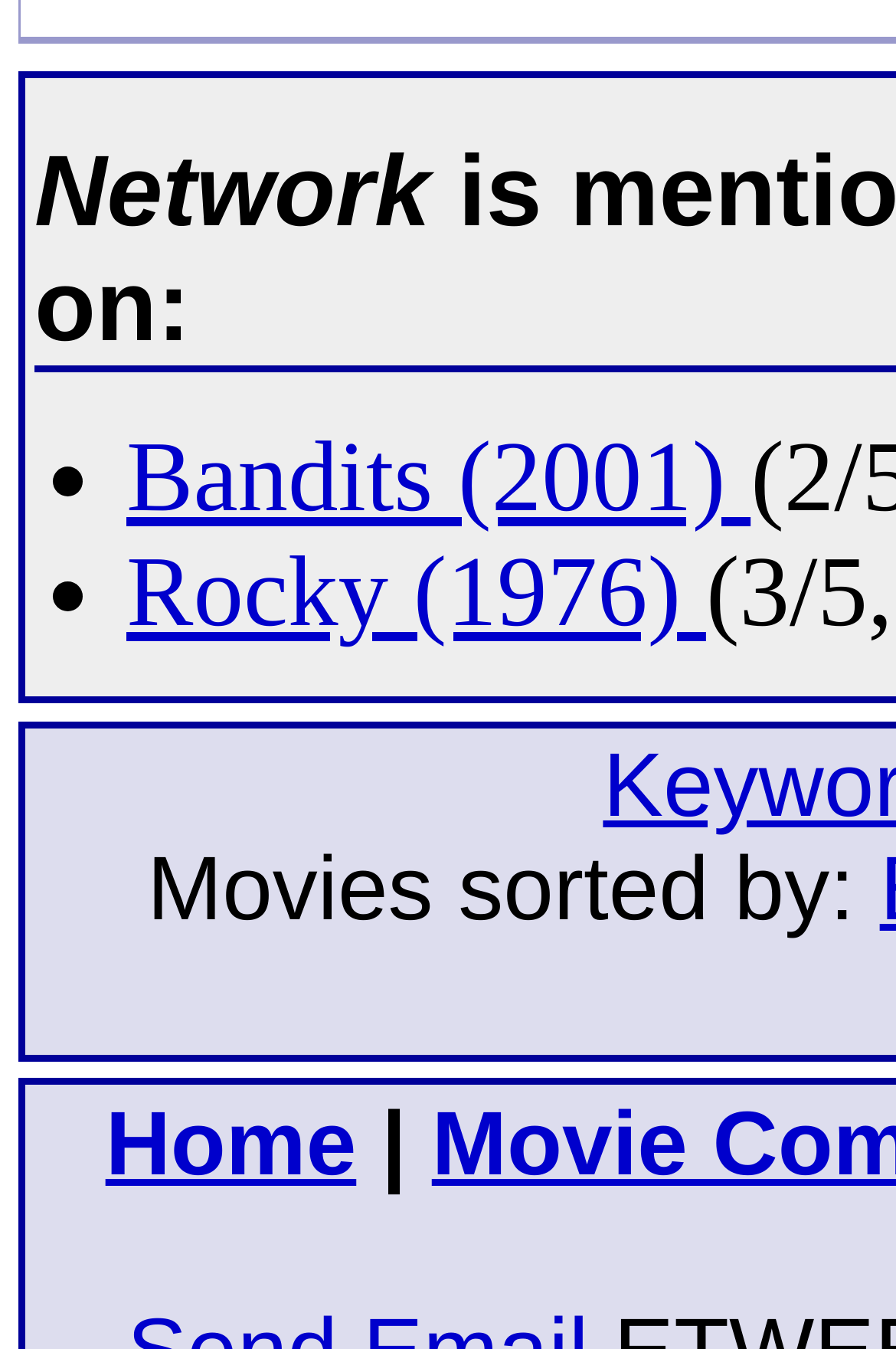Respond with a single word or phrase to the following question:
What is the purpose of the colon in the text?

Separating title from description